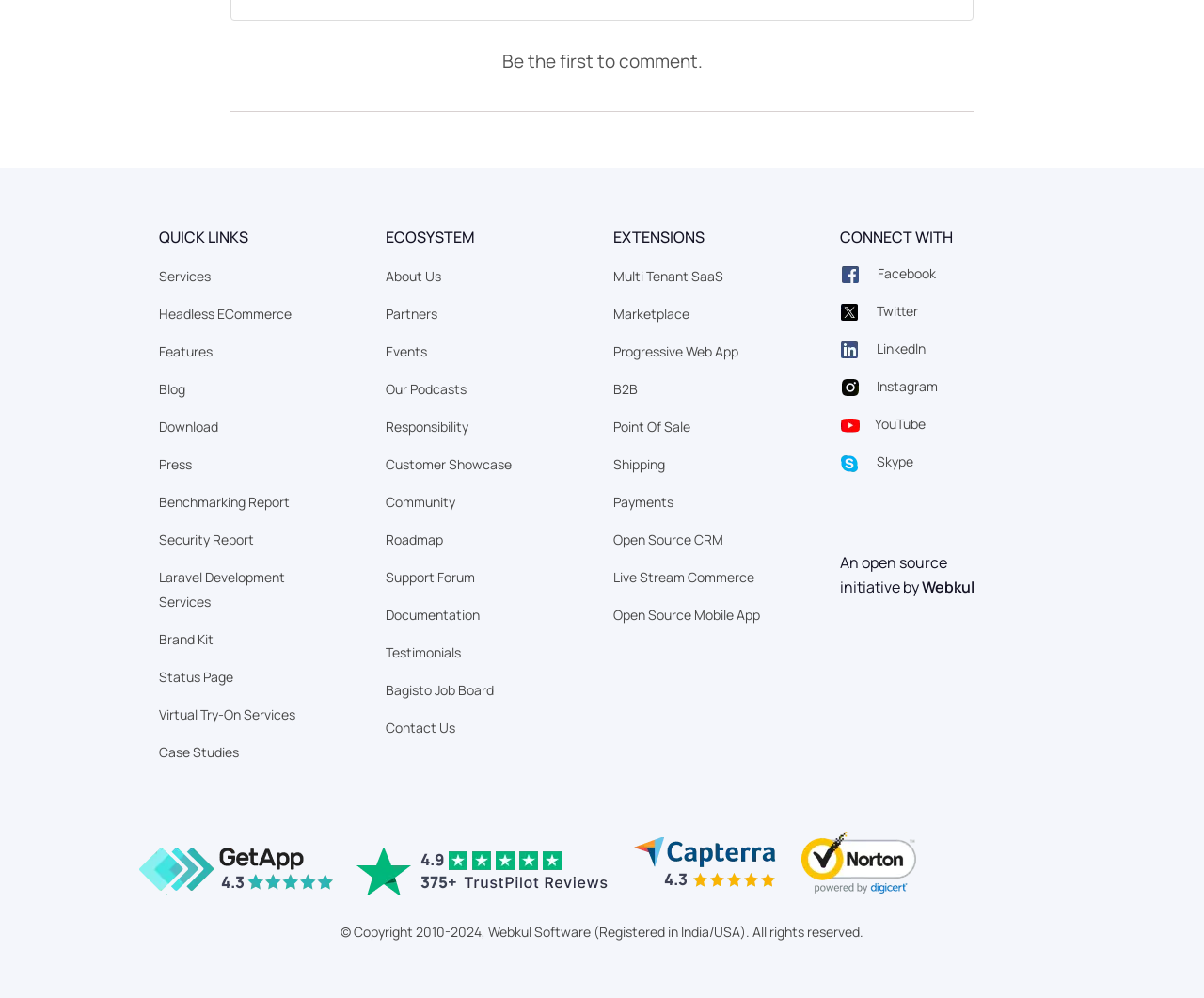Locate the bounding box coordinates of the clickable region necessary to complete the following instruction: "Visit Facebook". Provide the coordinates in the format of four float numbers between 0 and 1, i.e., [left, top, right, bottom].

[0.698, 0.263, 0.778, 0.287]